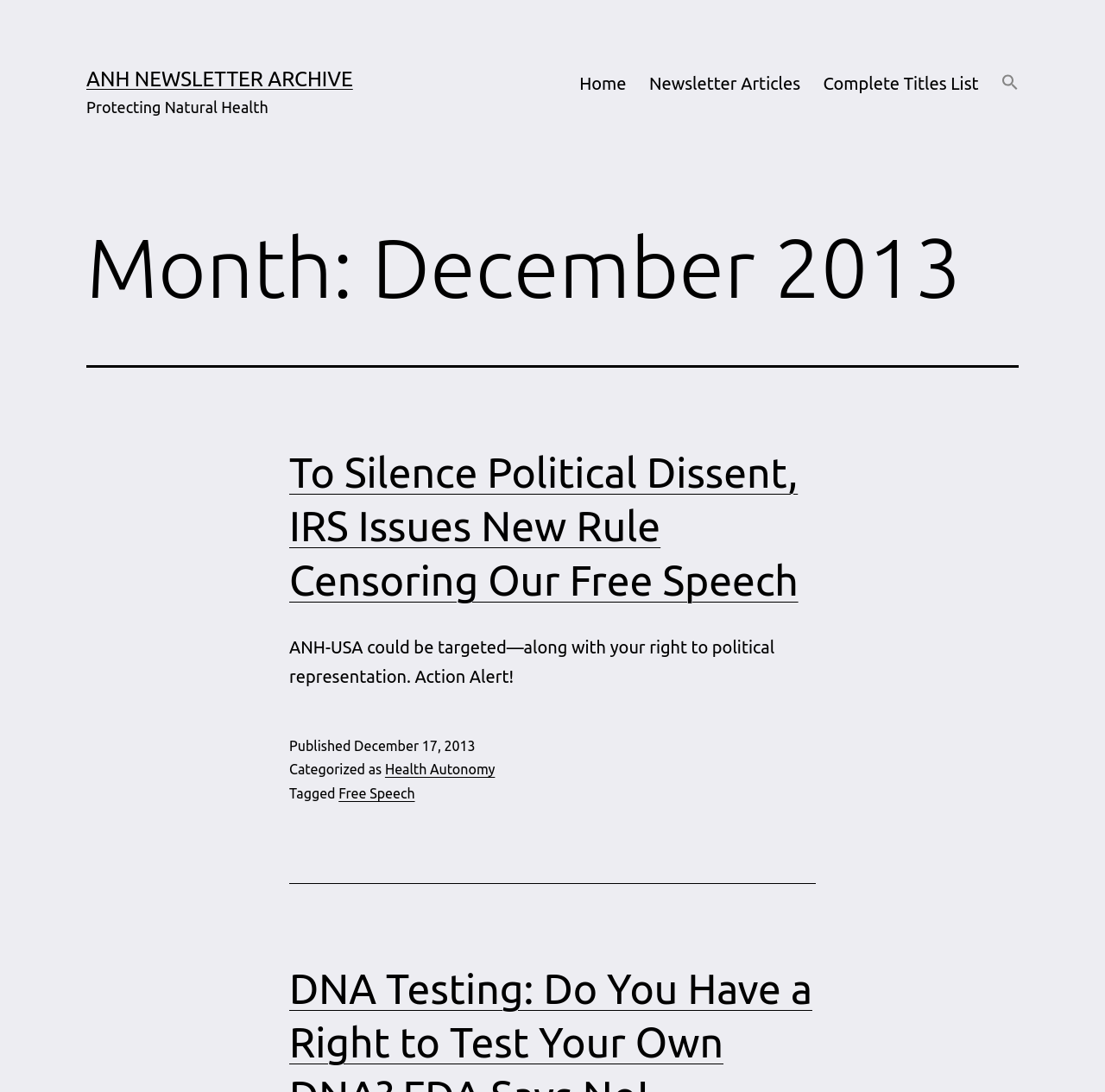Identify the bounding box coordinates of the clickable region to carry out the given instruction: "search for newsletter articles".

[0.896, 0.057, 0.932, 0.096]